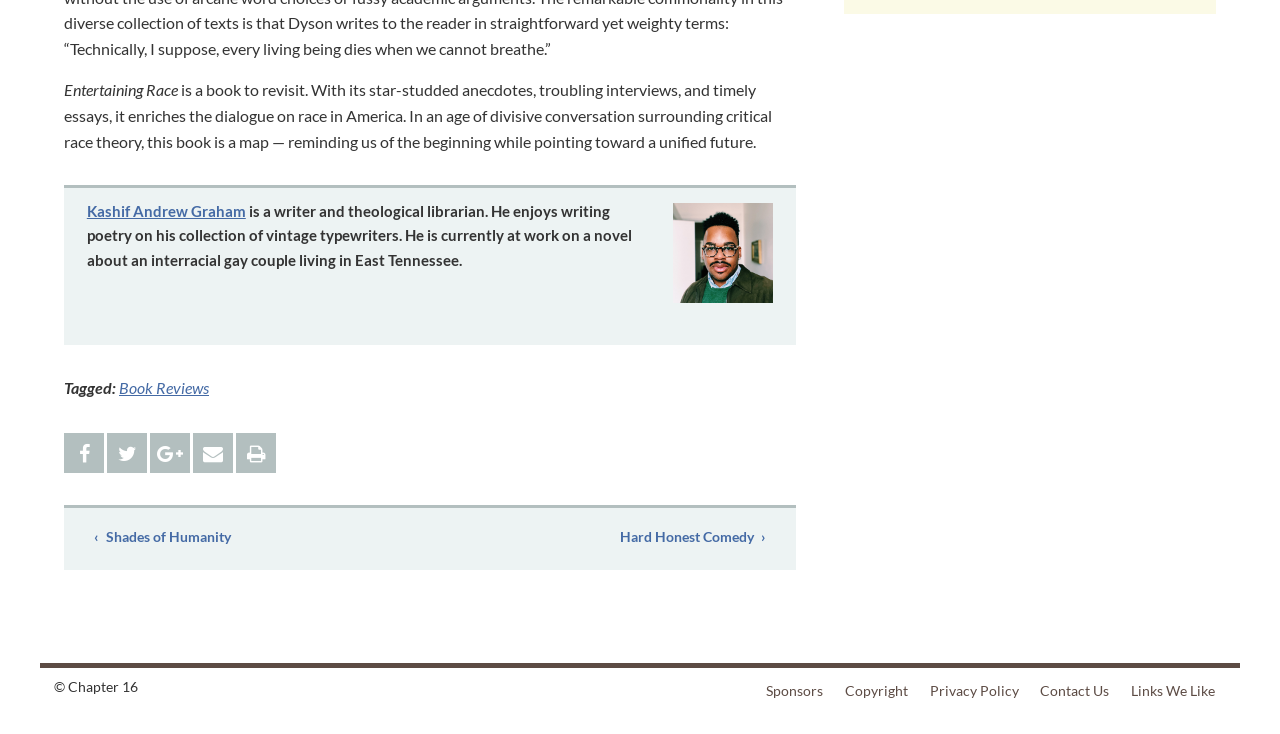Find the bounding box coordinates of the element's region that should be clicked in order to follow the given instruction: "Visit author's page". The coordinates should consist of four float numbers between 0 and 1, i.e., [left, top, right, bottom].

[0.068, 0.275, 0.192, 0.3]